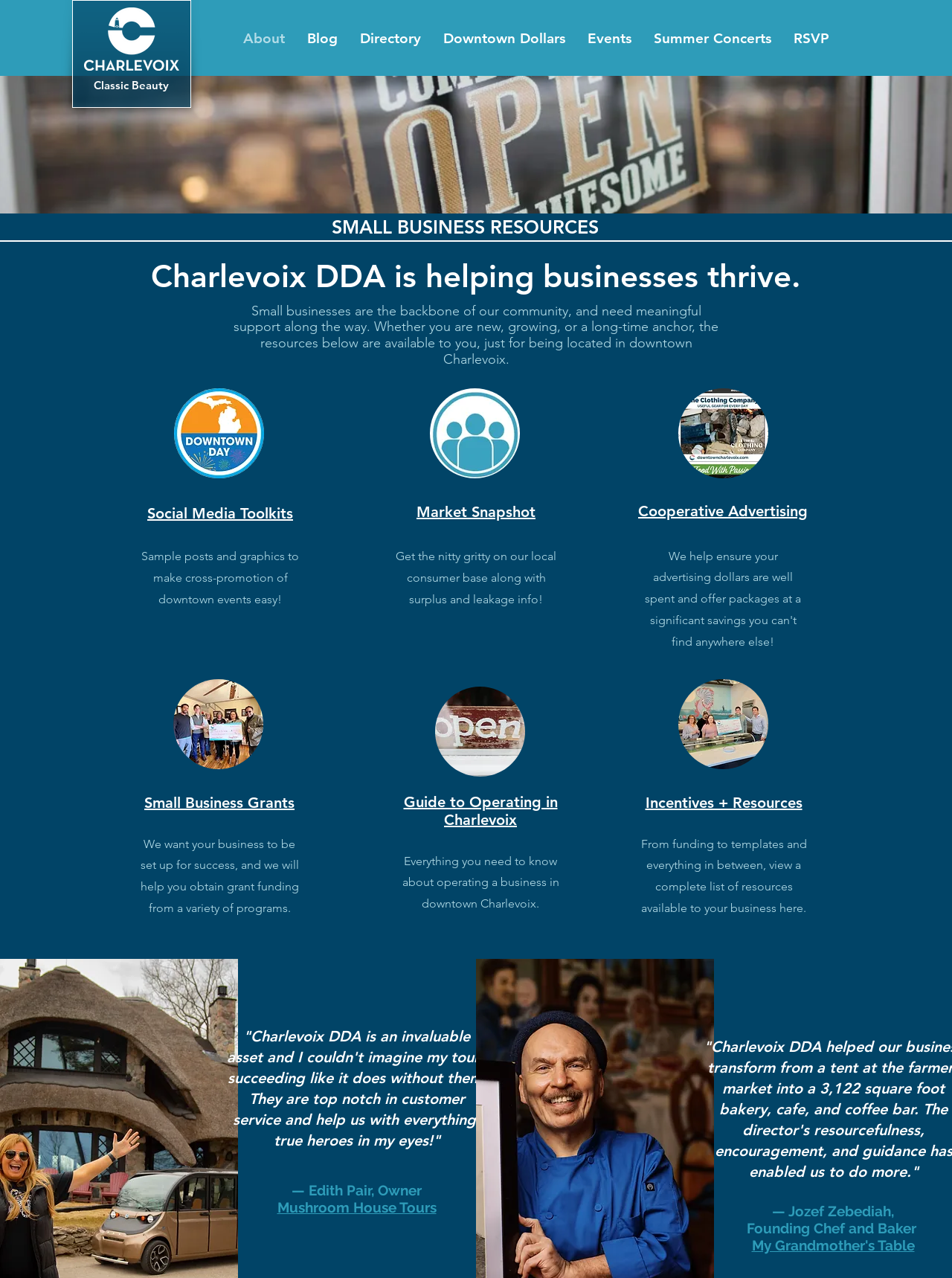What is the name of the business that provides tours?
Please craft a detailed and exhaustive response to the question.

I found the name of the business by looking at the testimonial section, where Edith Pair, the owner of Mushroom House Tours, is quoted.